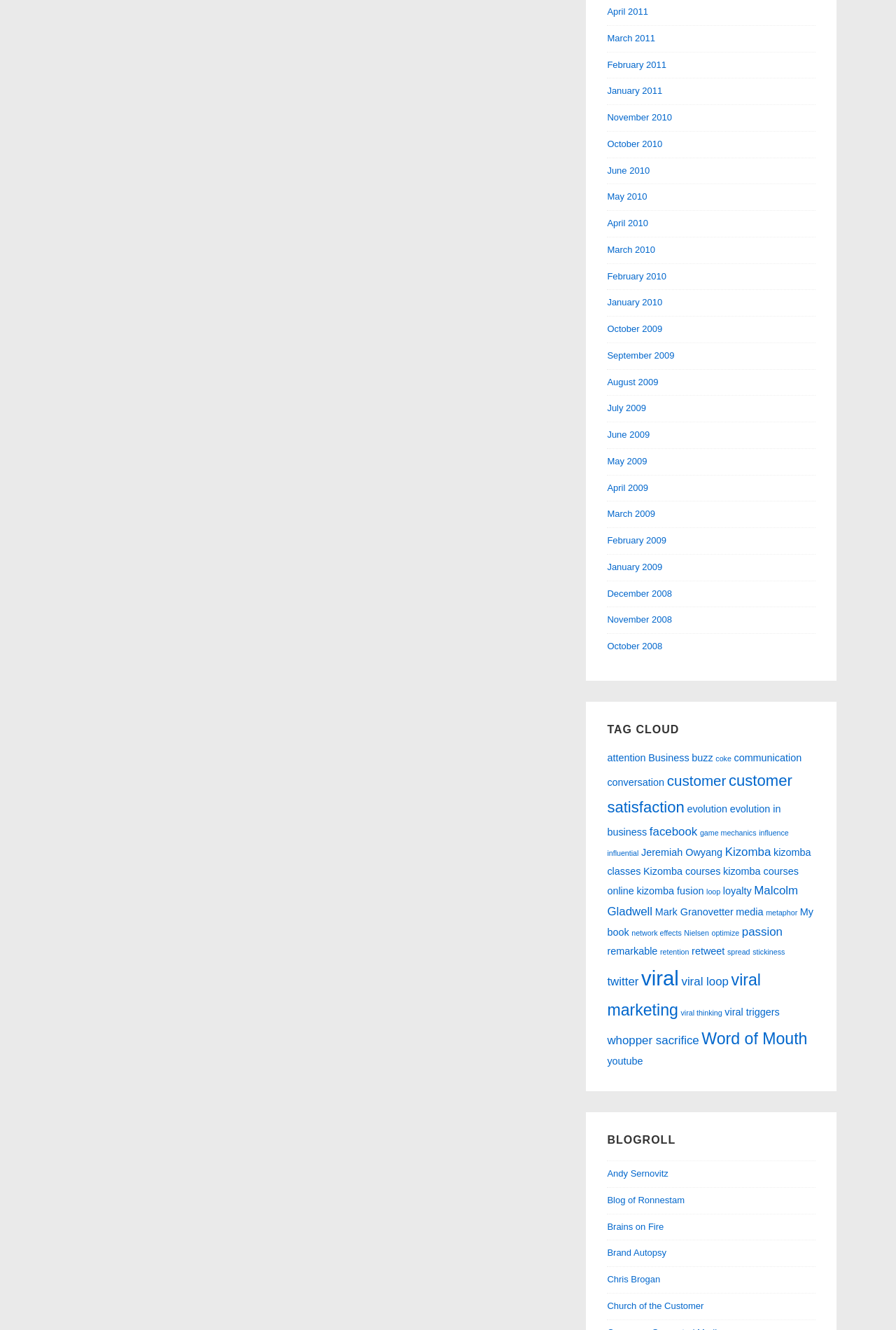Determine the bounding box coordinates of the region I should click to achieve the following instruction: "Check out the 'Kizomba courses' link". Ensure the bounding box coordinates are four float numbers between 0 and 1, i.e., [left, top, right, bottom].

[0.718, 0.651, 0.804, 0.659]